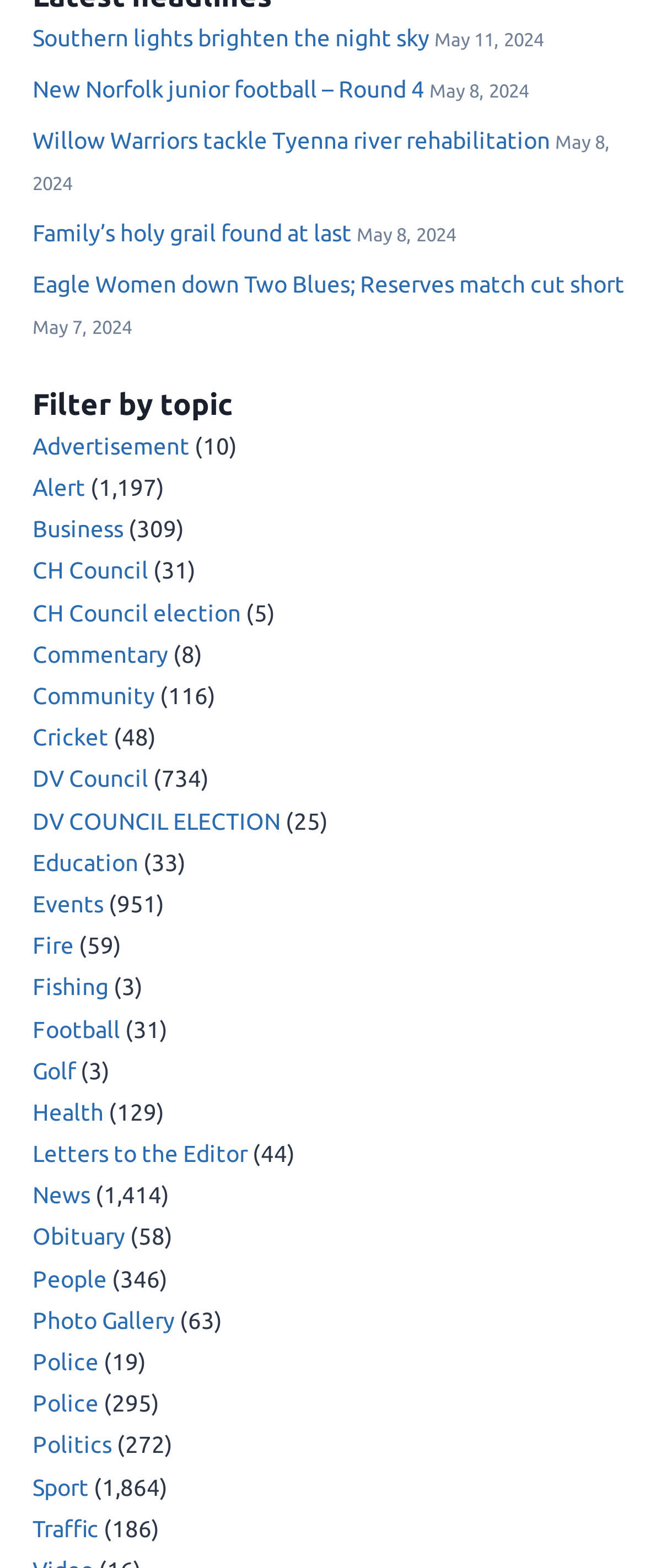How many articles are in the 'Sport' topic?
Answer the question using a single word or phrase, according to the image.

1,864